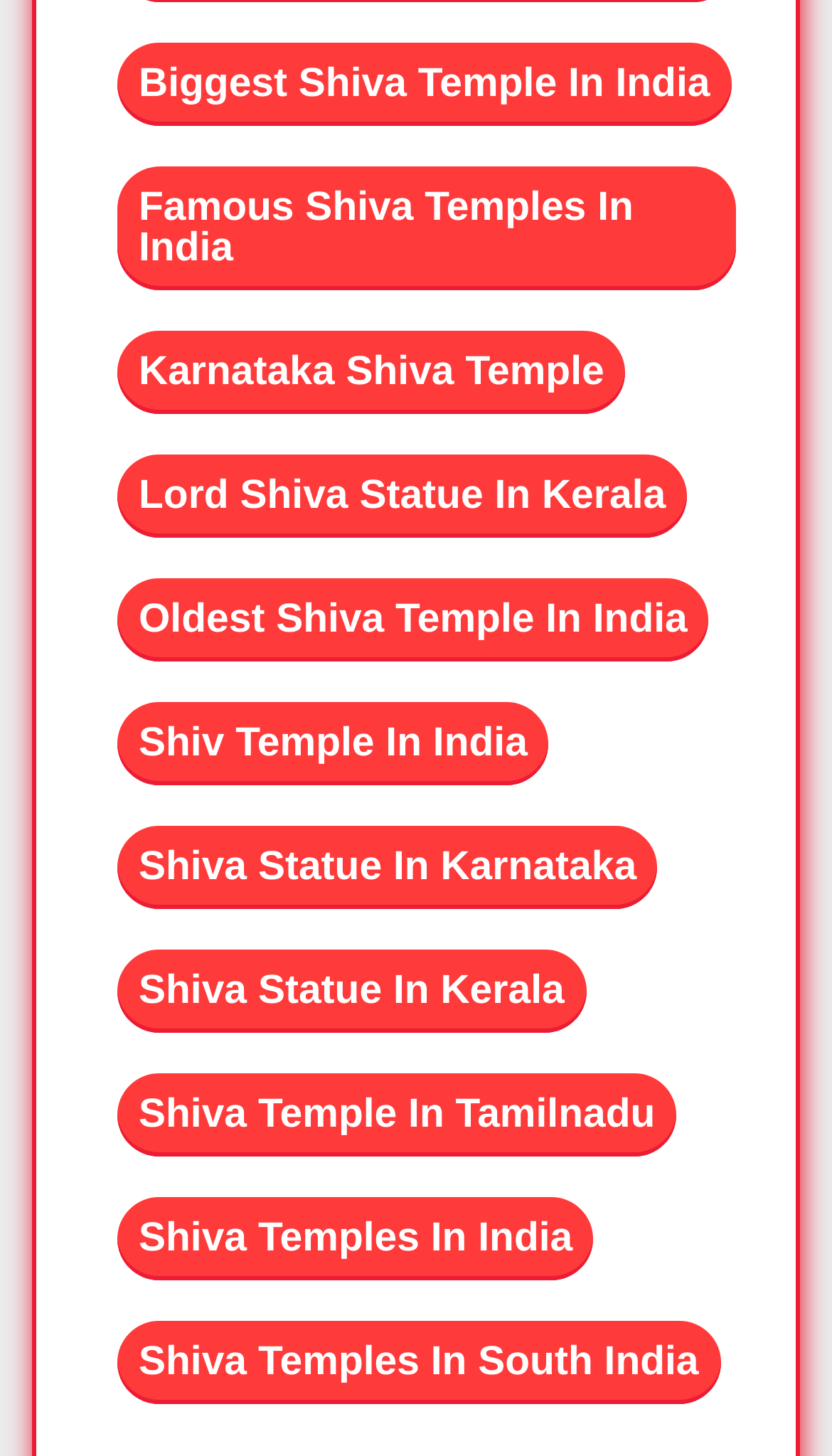What is the main topic of this webpage?
Answer the question with a thorough and detailed explanation.

Based on the links provided on the webpage, it is clear that the main topic of this webpage is related to Shiva Temples in India, with various links pointing to different aspects of Shiva Temples such as the biggest temple, famous temples, temples in specific states, and more.